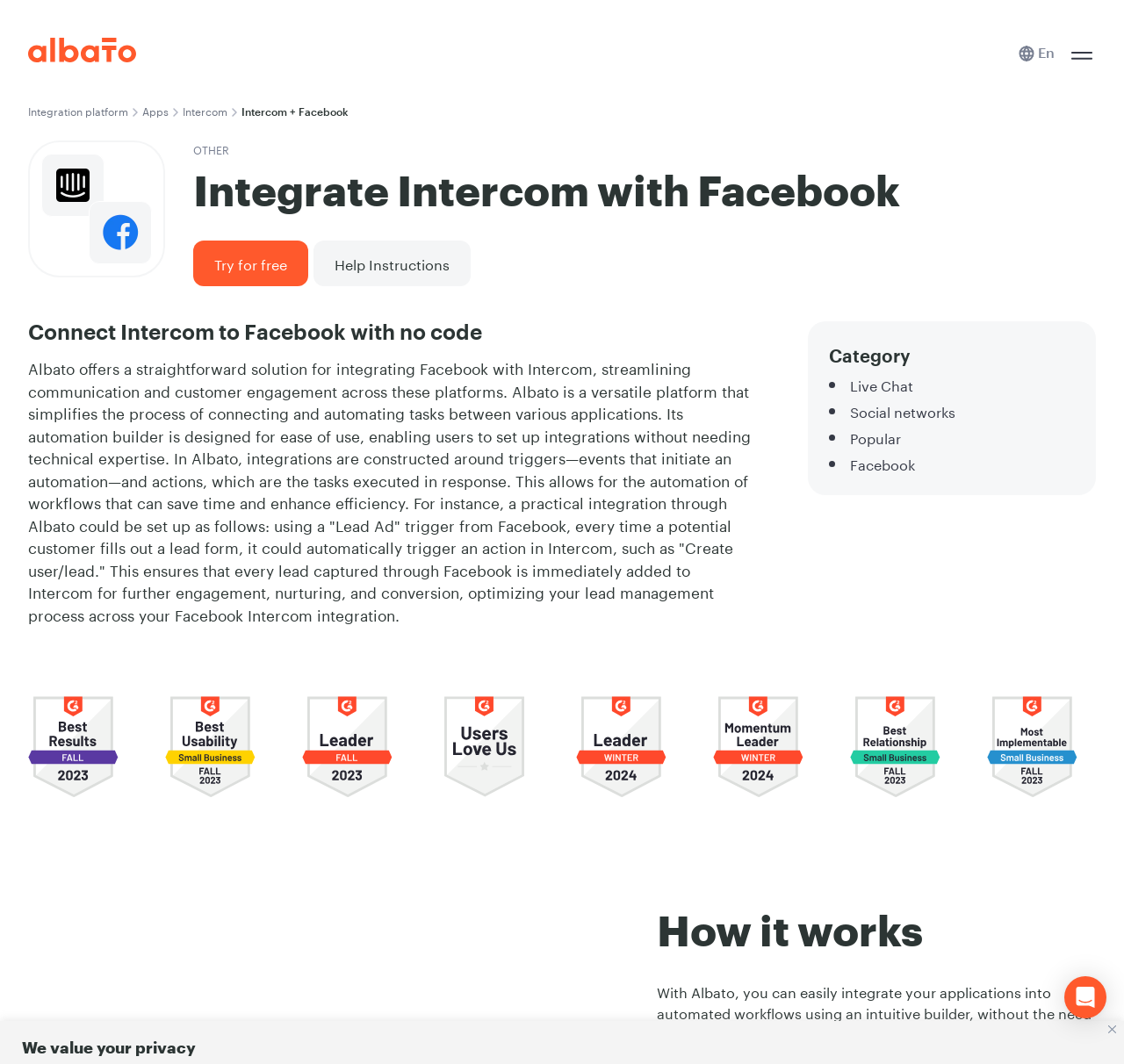Kindly determine the bounding box coordinates for the area that needs to be clicked to execute this instruction: "Search for something".

[0.95, 0.039, 0.975, 0.065]